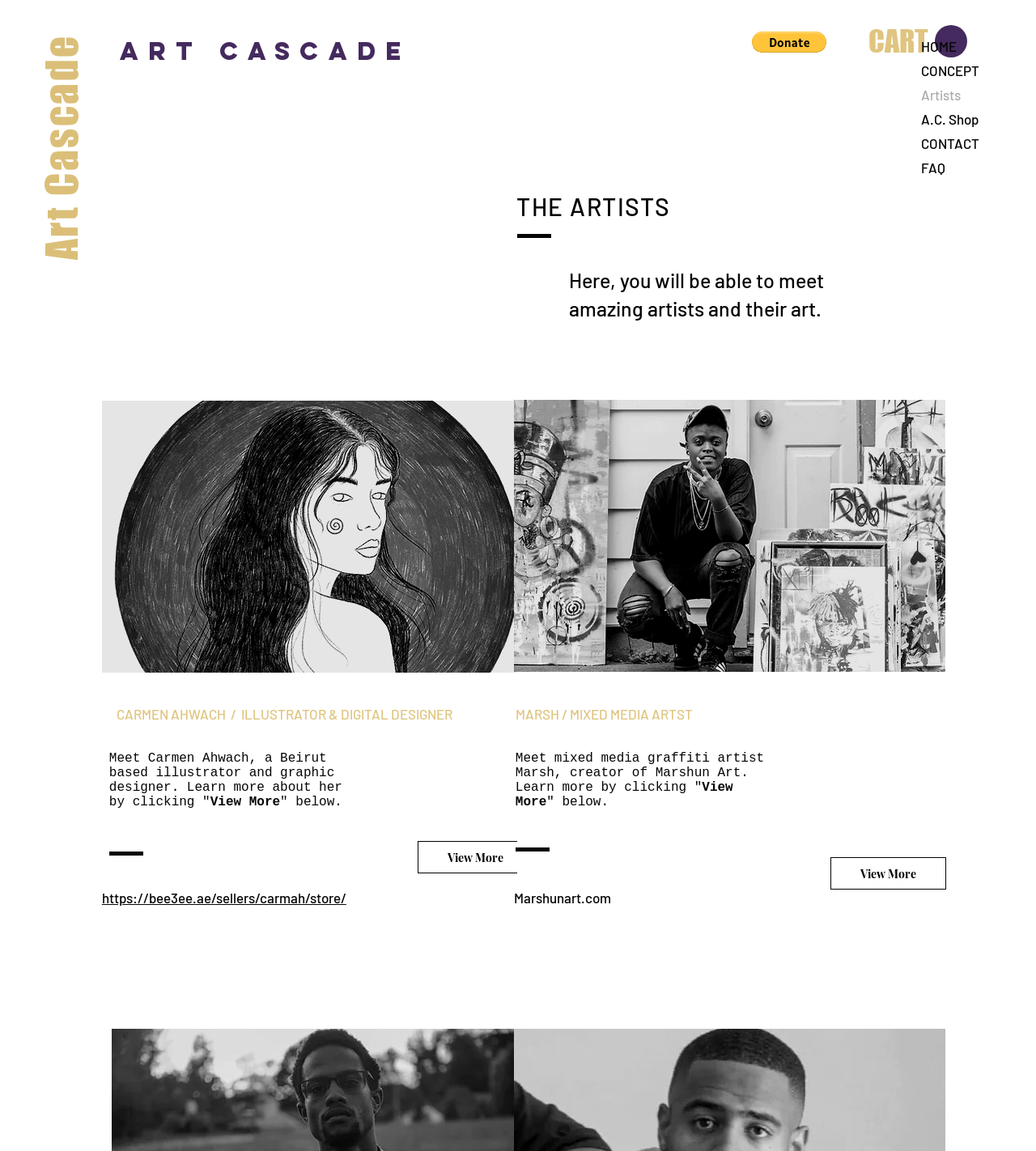Please identify the bounding box coordinates of the element on the webpage that should be clicked to follow this instruction: "go to concept page". The bounding box coordinates should be given as four float numbers between 0 and 1, formatted as [left, top, right, bottom].

[0.889, 0.051, 0.998, 0.072]